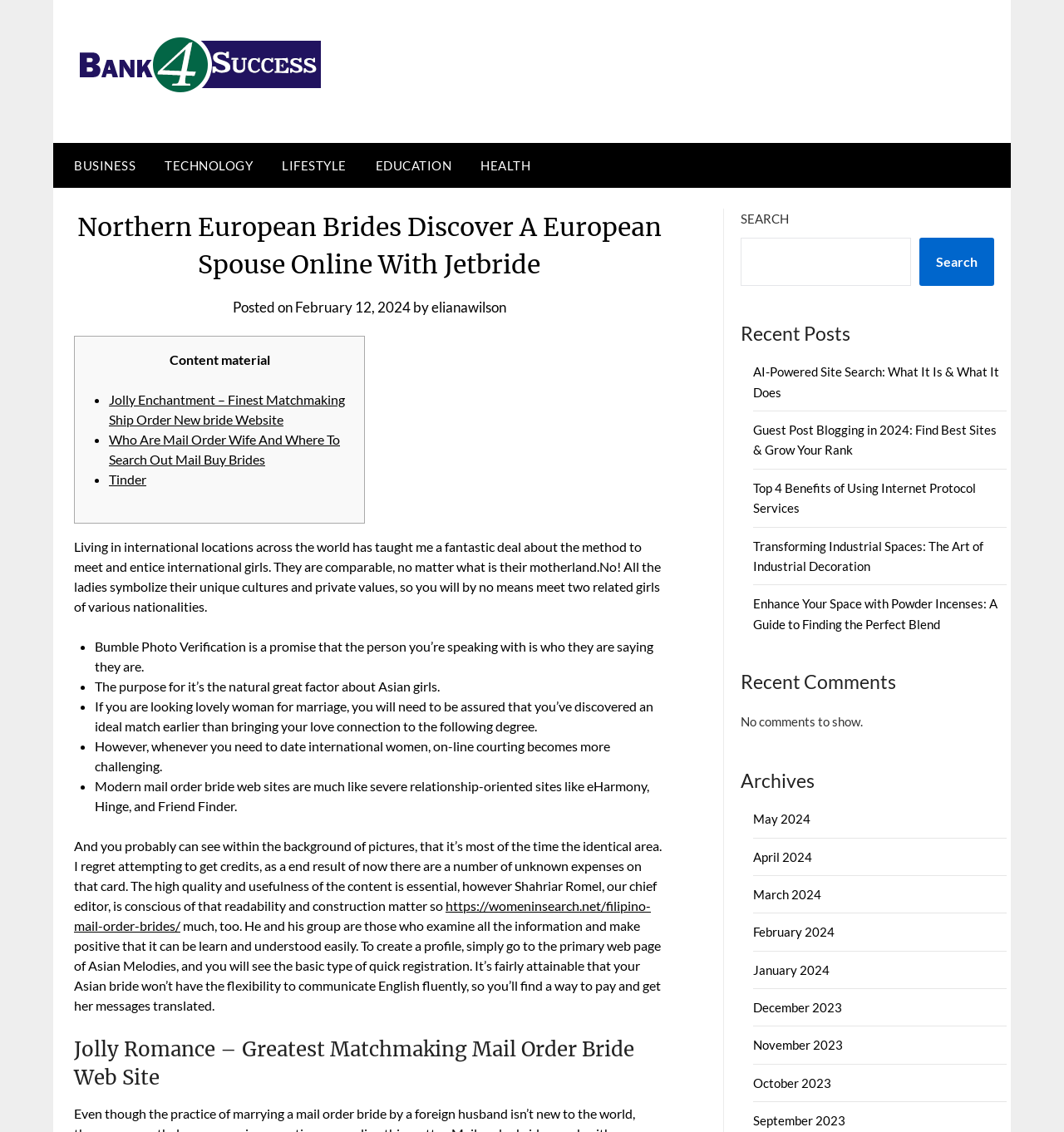Please identify the bounding box coordinates of the element's region that I should click in order to complete the following instruction: "Check the 'Recent Posts'". The bounding box coordinates consist of four float numbers between 0 and 1, i.e., [left, top, right, bottom].

[0.696, 0.282, 0.934, 0.309]